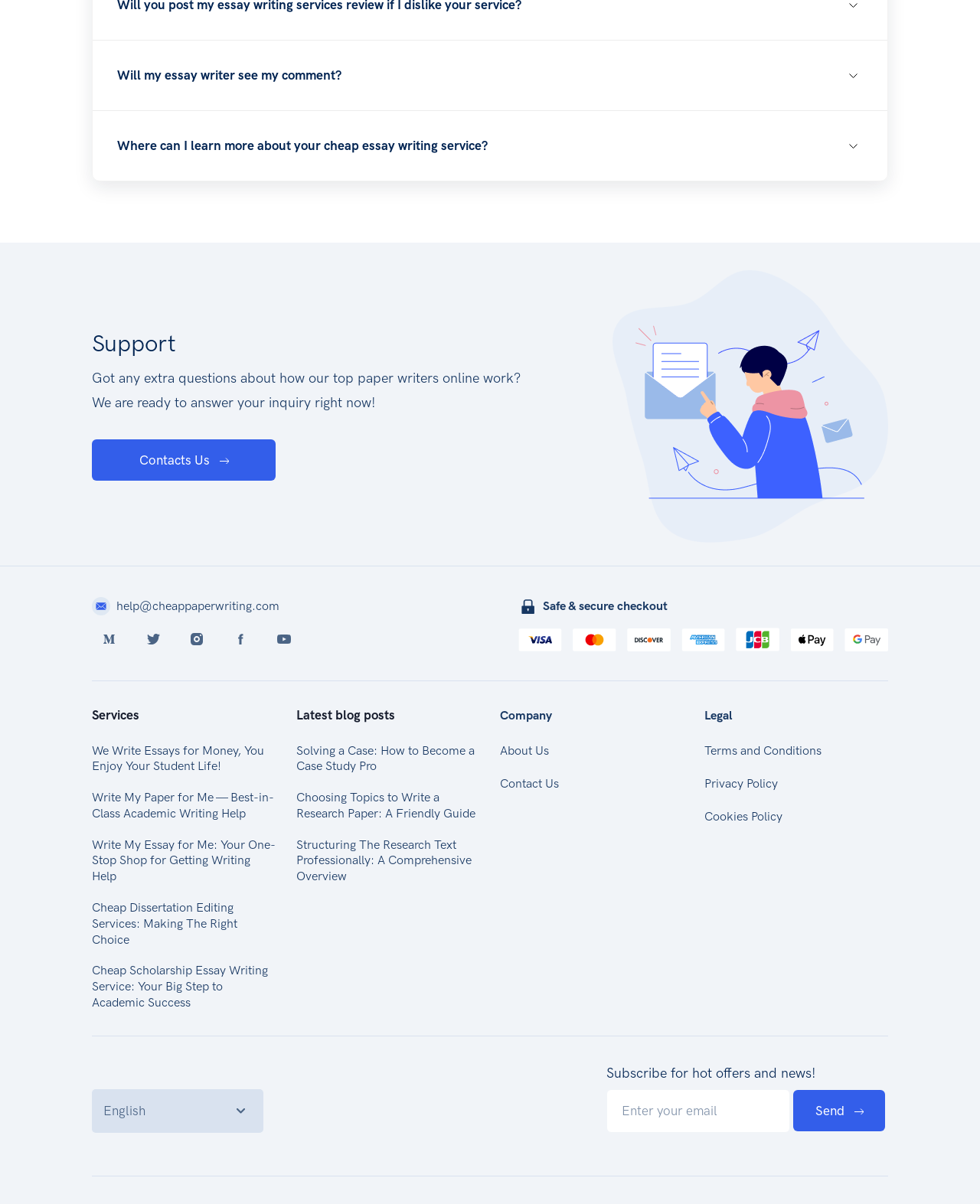What is the support section about?
Analyze the image and provide a thorough answer to the question.

The support section is about answering questions, as indicated by the heading 'Support' and the static text 'Got any extra questions about how our top paper writers online work?' and 'We are ready to answer your inquiry right now!'.